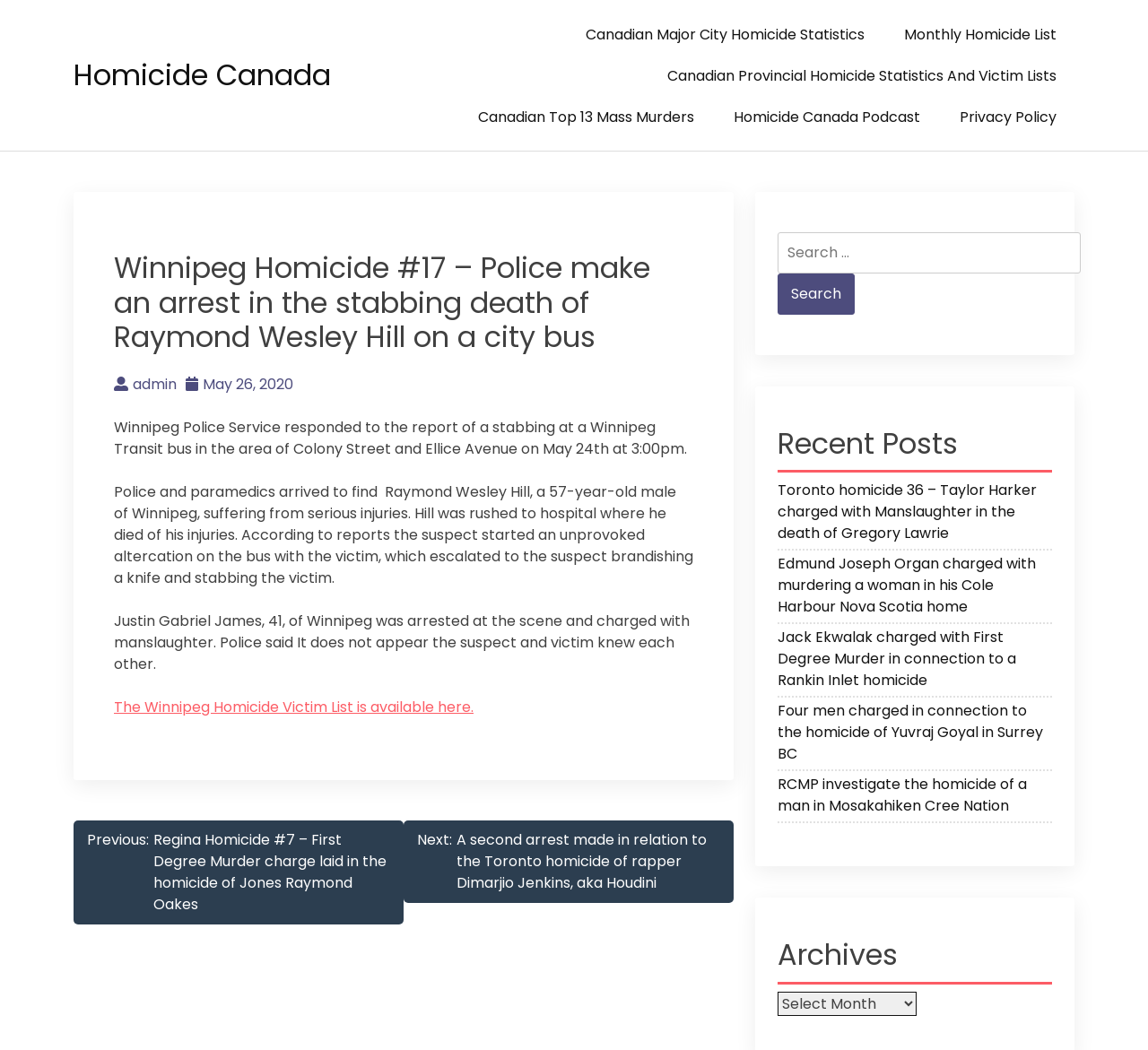Can you specify the bounding box coordinates for the region that should be clicked to fulfill this instruction: "Search for a keyword".

[0.677, 0.221, 0.941, 0.26]